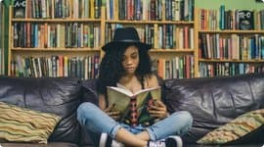Explain what is happening in the image with as much detail as possible.

In a cozy reading nook, a young woman deeply engrossed in a book sits comfortably on a dark leather couch. She wears a stylish black hat and casual attire consisting of a graphic T-shirt and light blue jeans, showcasing a relaxed vibe. Surrounding her is a backdrop of neatly organized bookshelves filled with a colorful array of books, hinting at a treasure trove of stories just waiting to be explored. The scene captures a tranquil moment of literary escape, inviting viewers to appreciate the joy of reading and the comfort of a personal space filled with books.